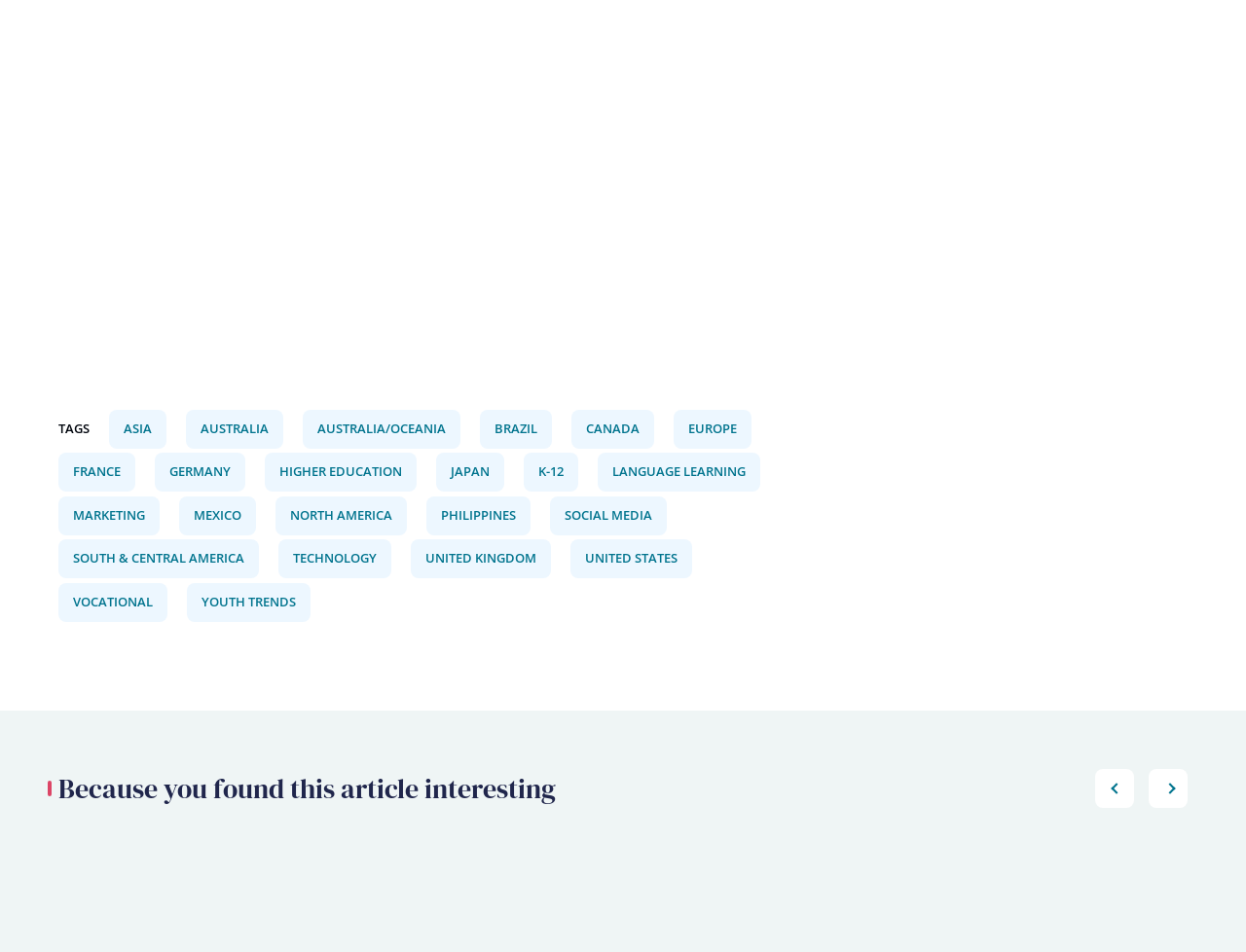How many links are there under the 'Tags' category?
Answer the question based on the image using a single word or a brief phrase.

20